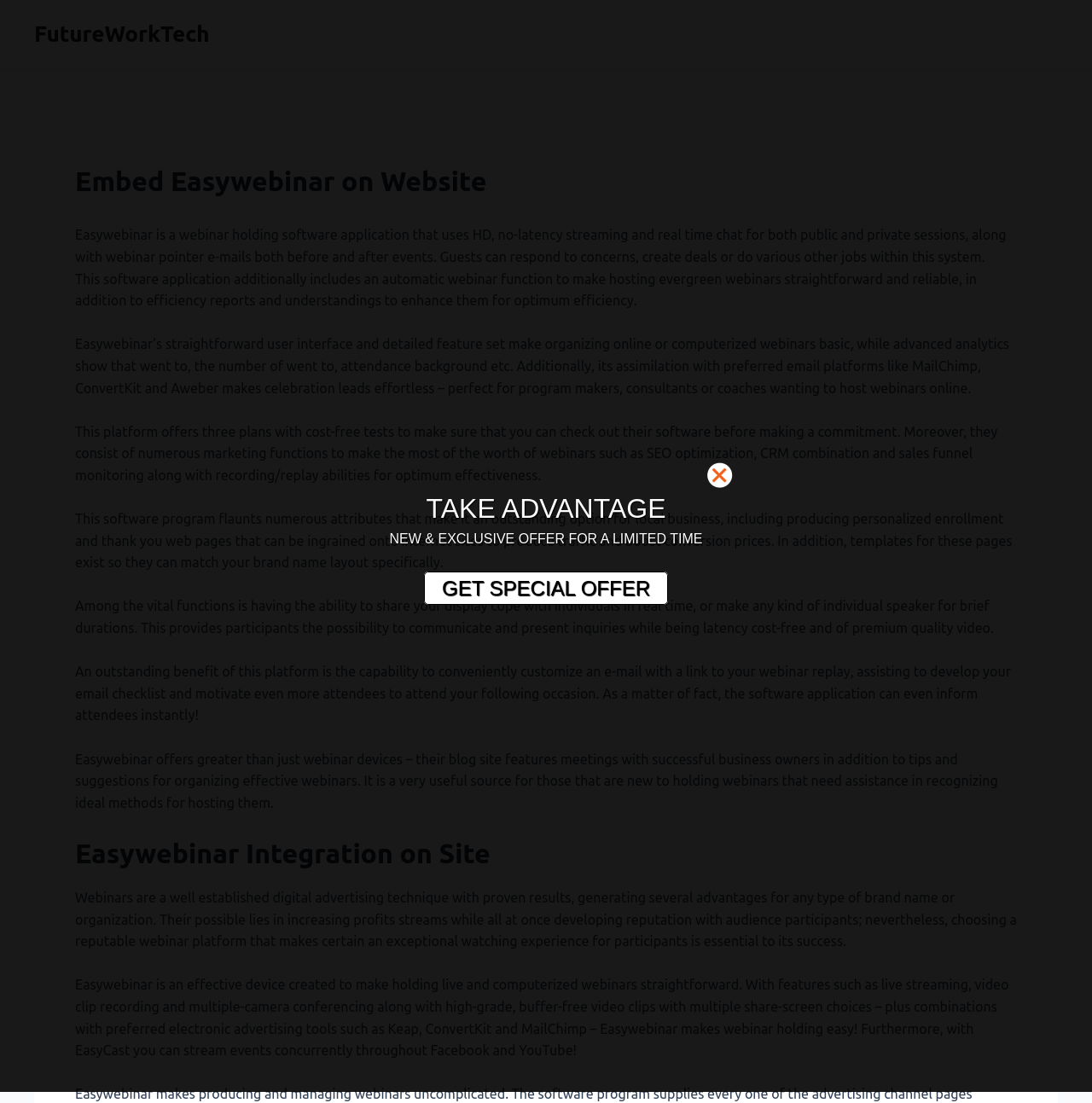Given the following UI element description: "parent_node: TAKE ADVANTAGE", find the bounding box coordinates in the webpage screenshot.

[0.648, 0.419, 0.68, 0.452]